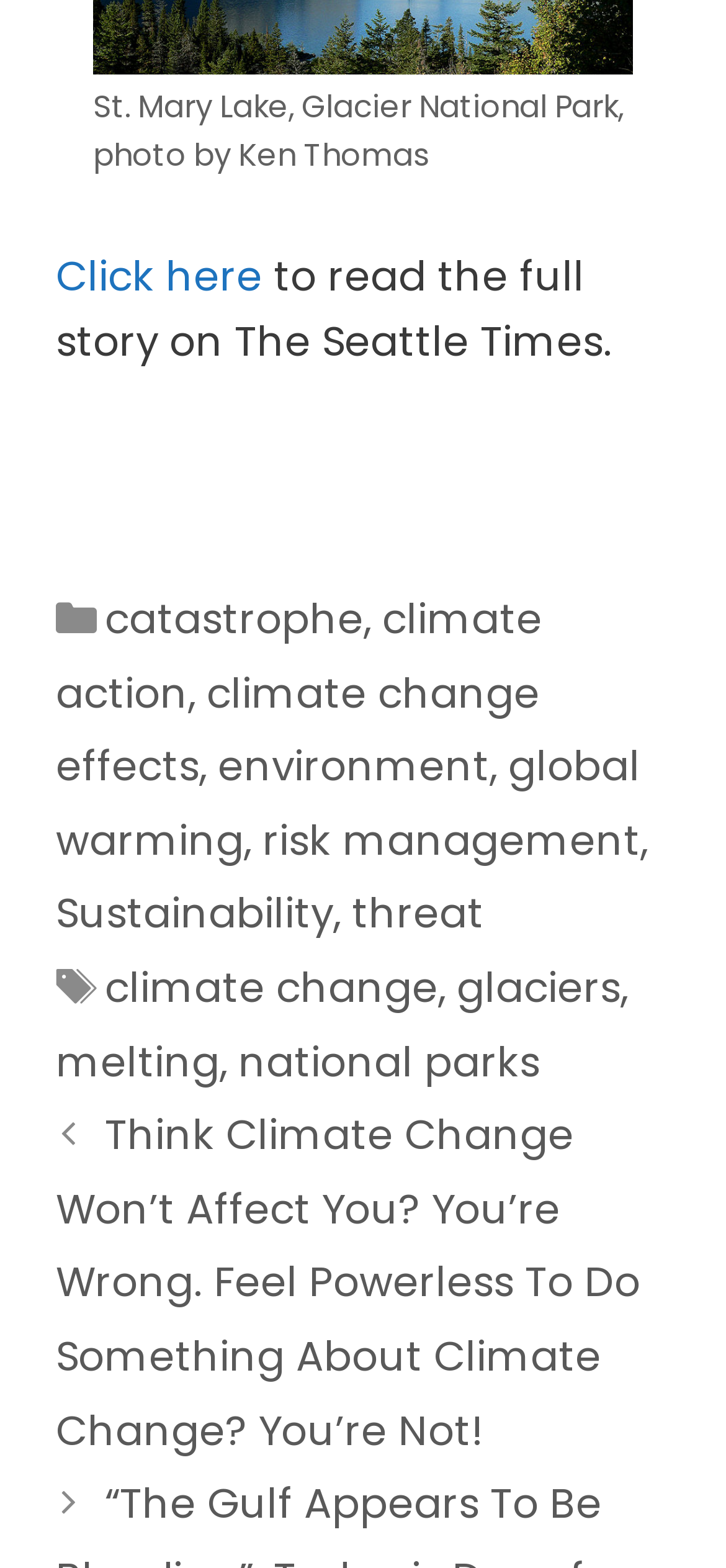Could you find the bounding box coordinates of the clickable area to complete this instruction: "Read about national parks."?

[0.328, 0.659, 0.744, 0.696]